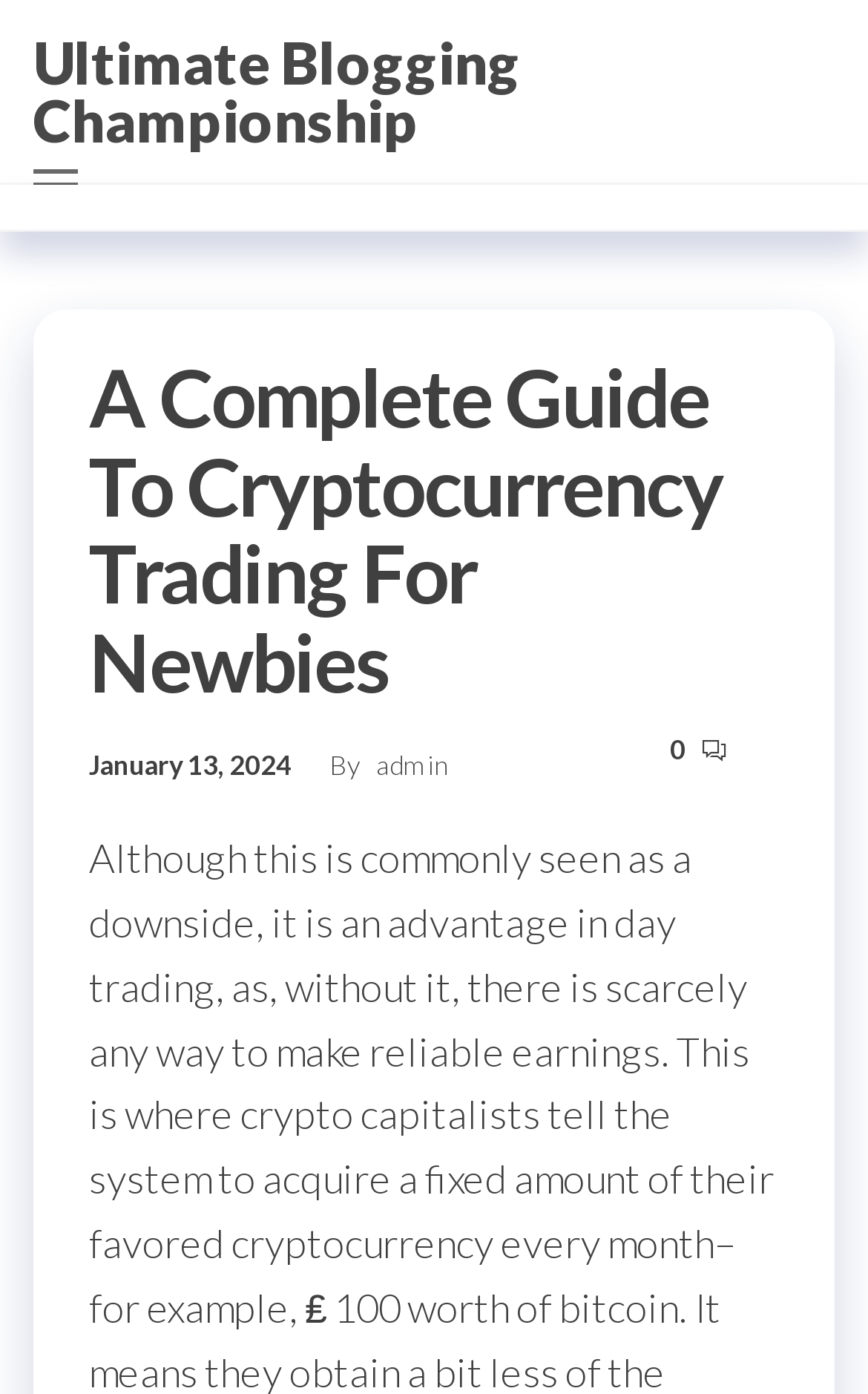Please provide a comprehensive response to the question based on the details in the image: Who is the author of the article?

I found the author of the article by looking at the link element that says 'admin' which is located next to the 'By' static text element.